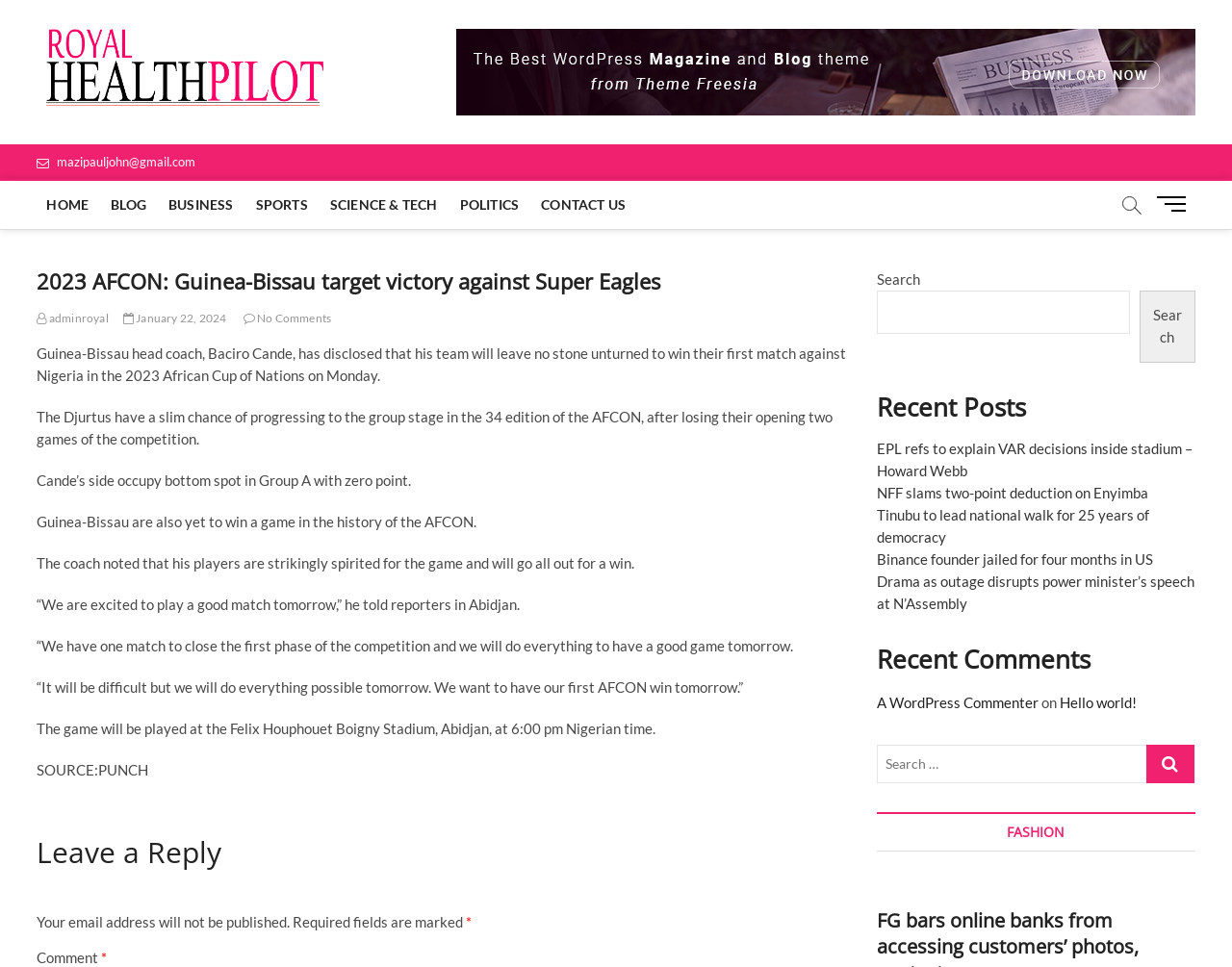Determine and generate the text content of the webpage's headline.

2023 AFCON: Guinea-Bissau target victory against Super Eagles